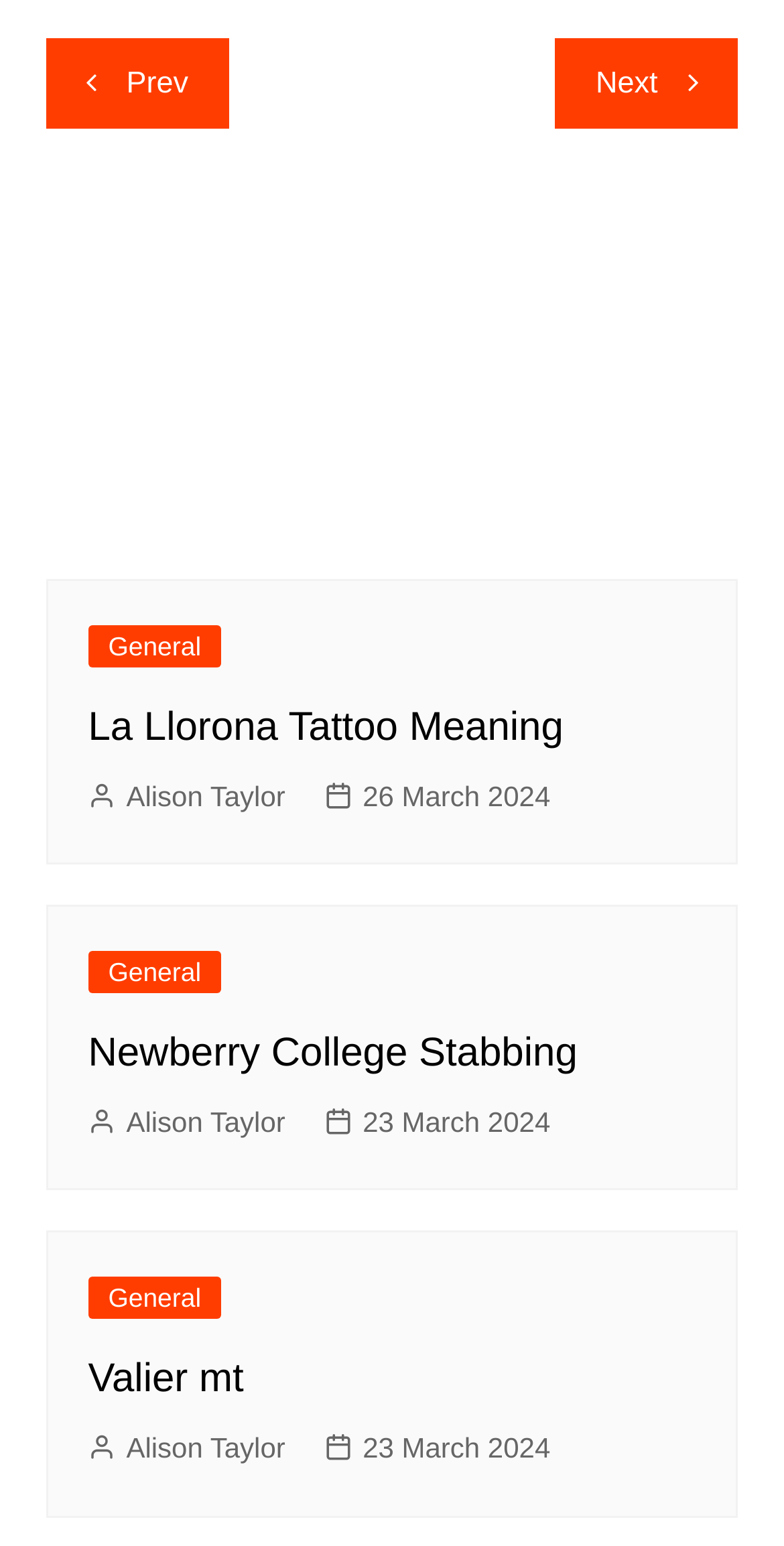Please locate the bounding box coordinates of the element that should be clicked to achieve the given instruction: "Read the latest travel news".

None